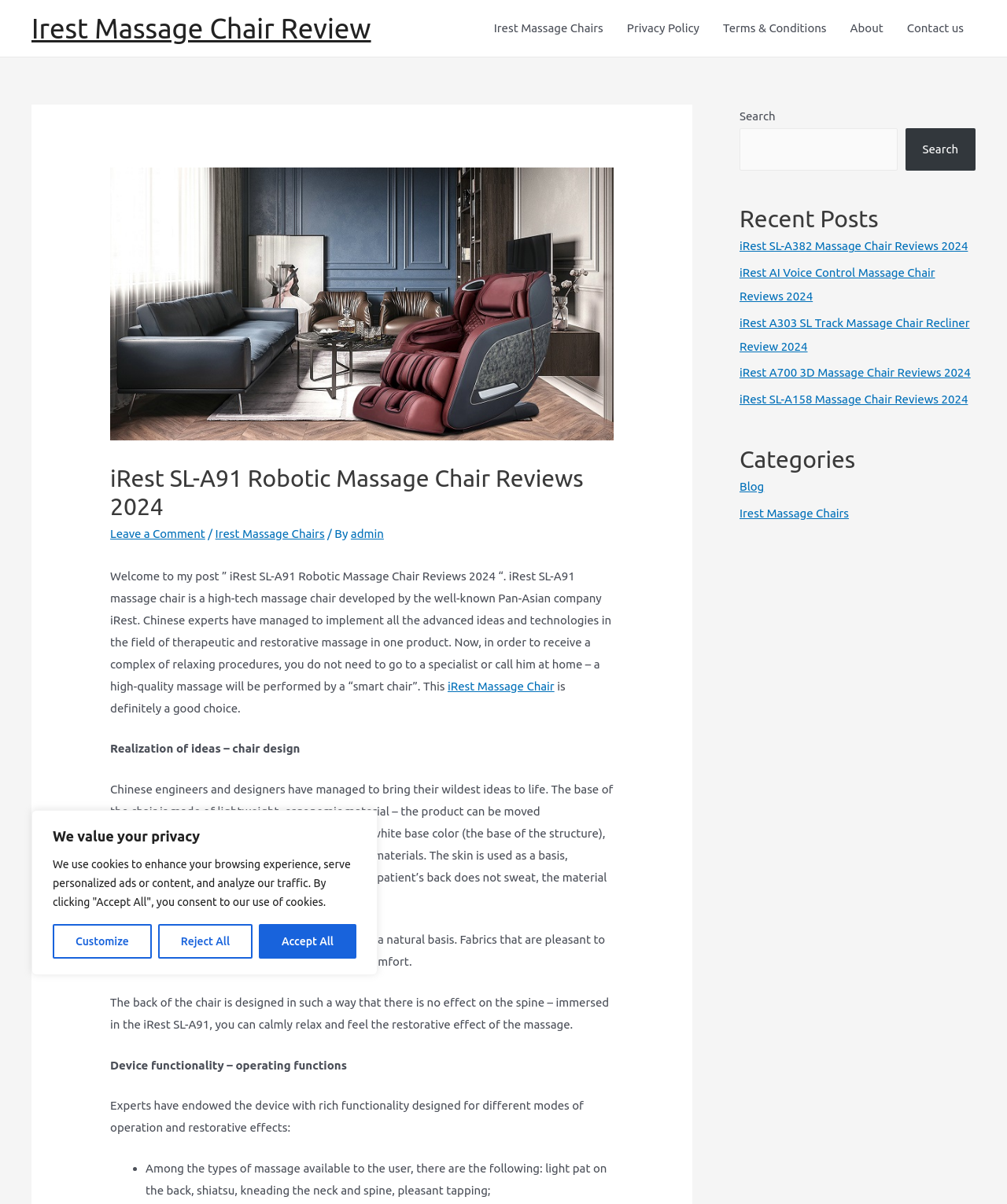Please identify the bounding box coordinates of the clickable area that will allow you to execute the instruction: "Read the 'iRest SL-A382 Massage Chair Reviews 2024' post".

[0.734, 0.199, 0.961, 0.21]